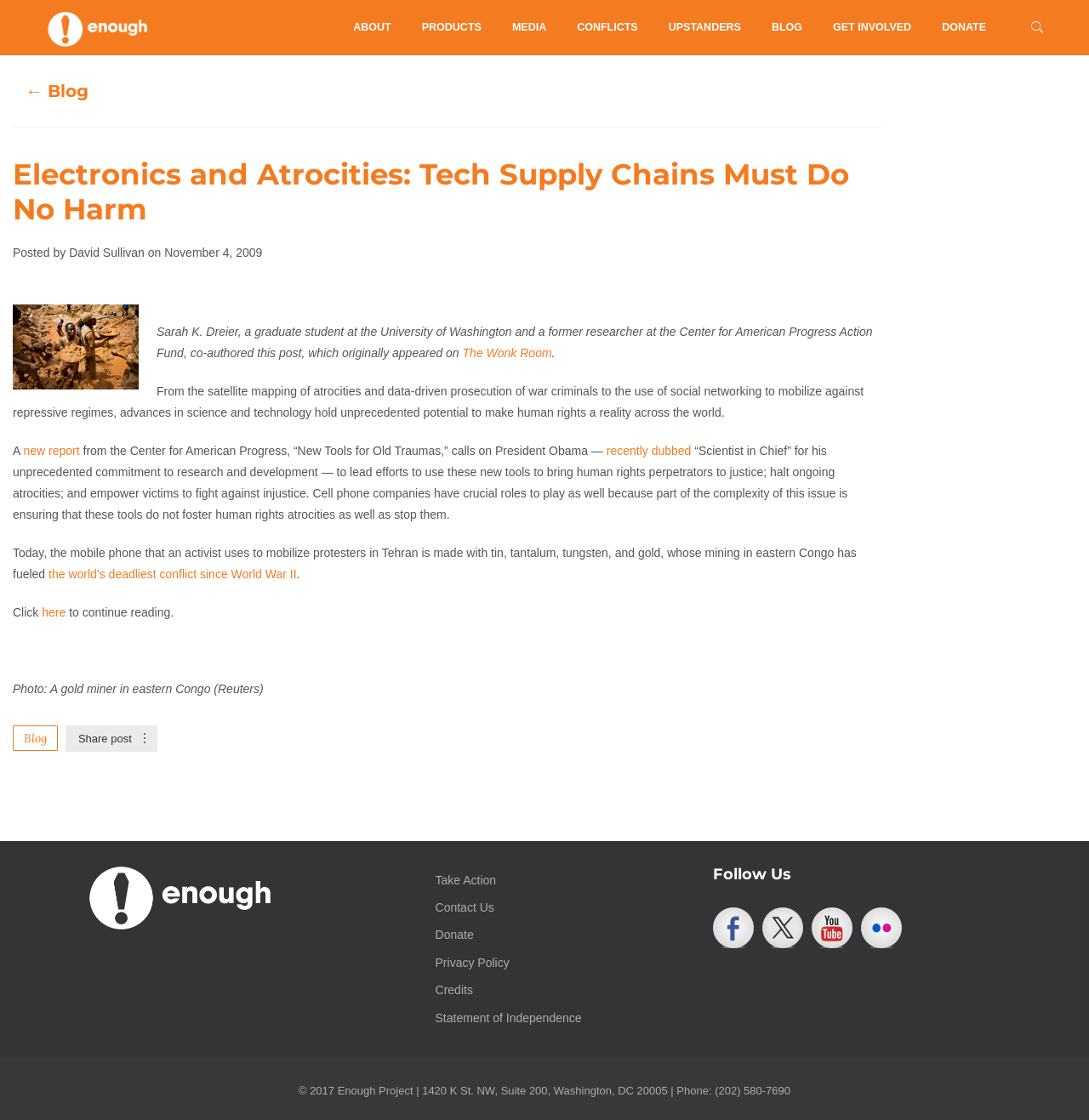Respond with a single word or phrase:
How many social media platforms are listed?

4